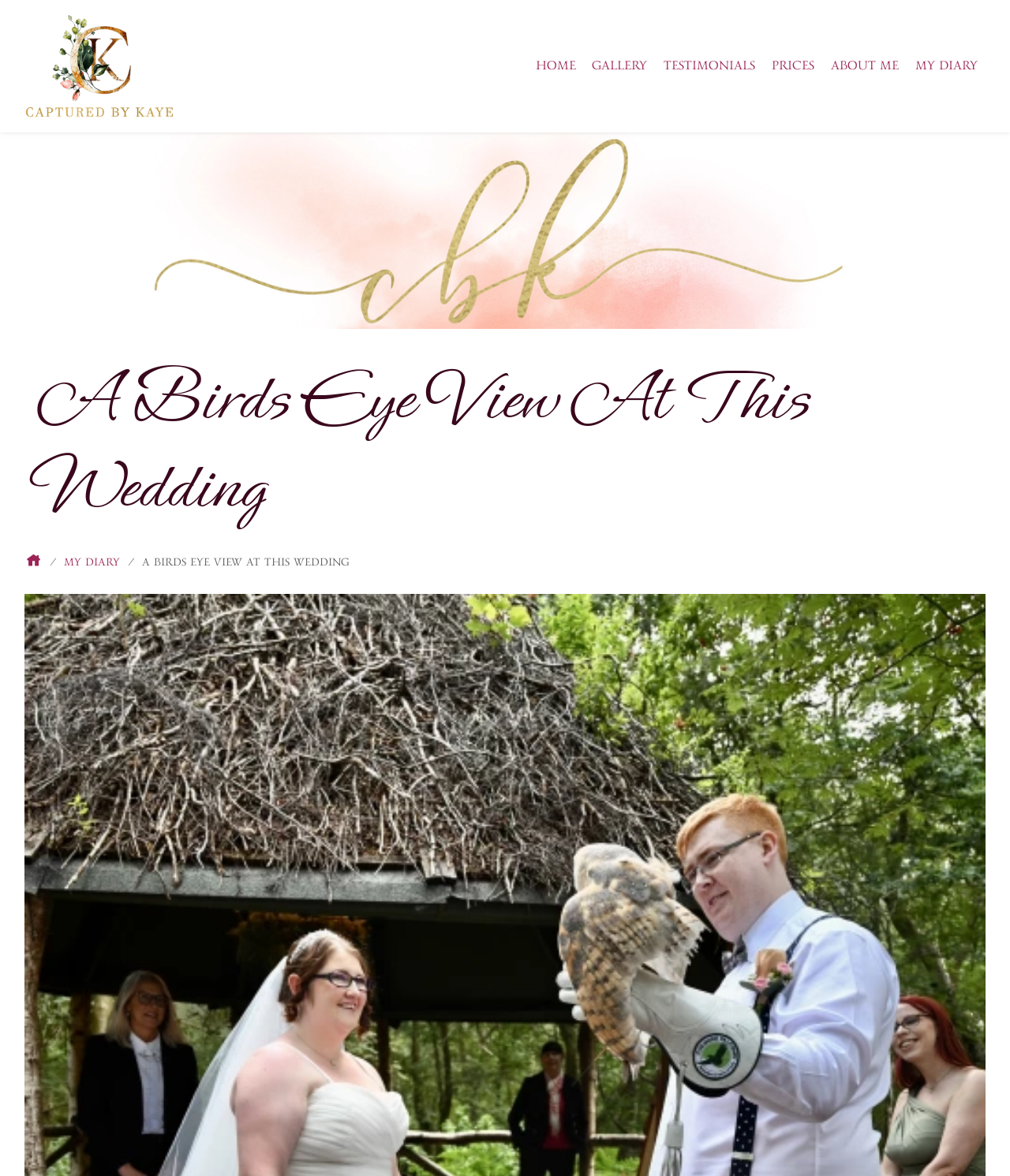Consider the image and give a detailed and elaborate answer to the question: 
How many navigation links are available?

The navigation links are located at the top of the webpage, and they are 'HOME', 'GALLERY', 'TESTIMONIALS', 'PRICES', 'ABOUT ME', and 'MY DIARY'. There are 6 links in total.